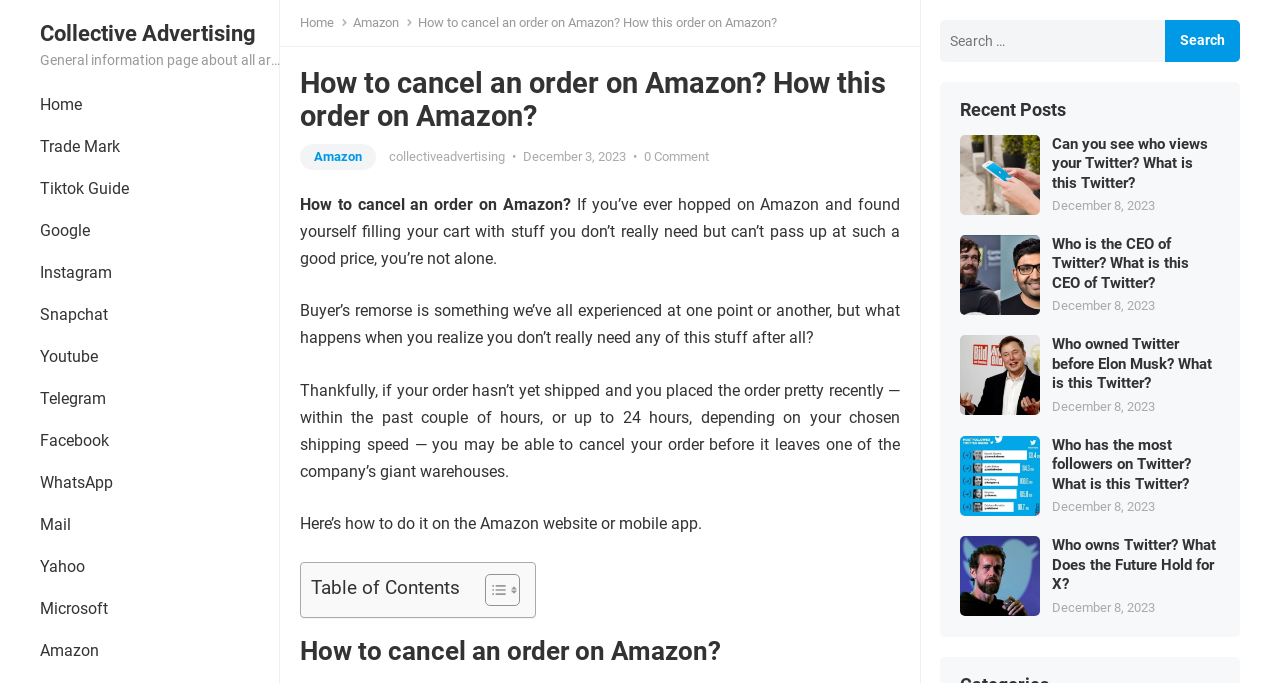Find and specify the bounding box coordinates that correspond to the clickable region for the instruction: "Toggle the table of content".

[0.367, 0.84, 0.402, 0.889]